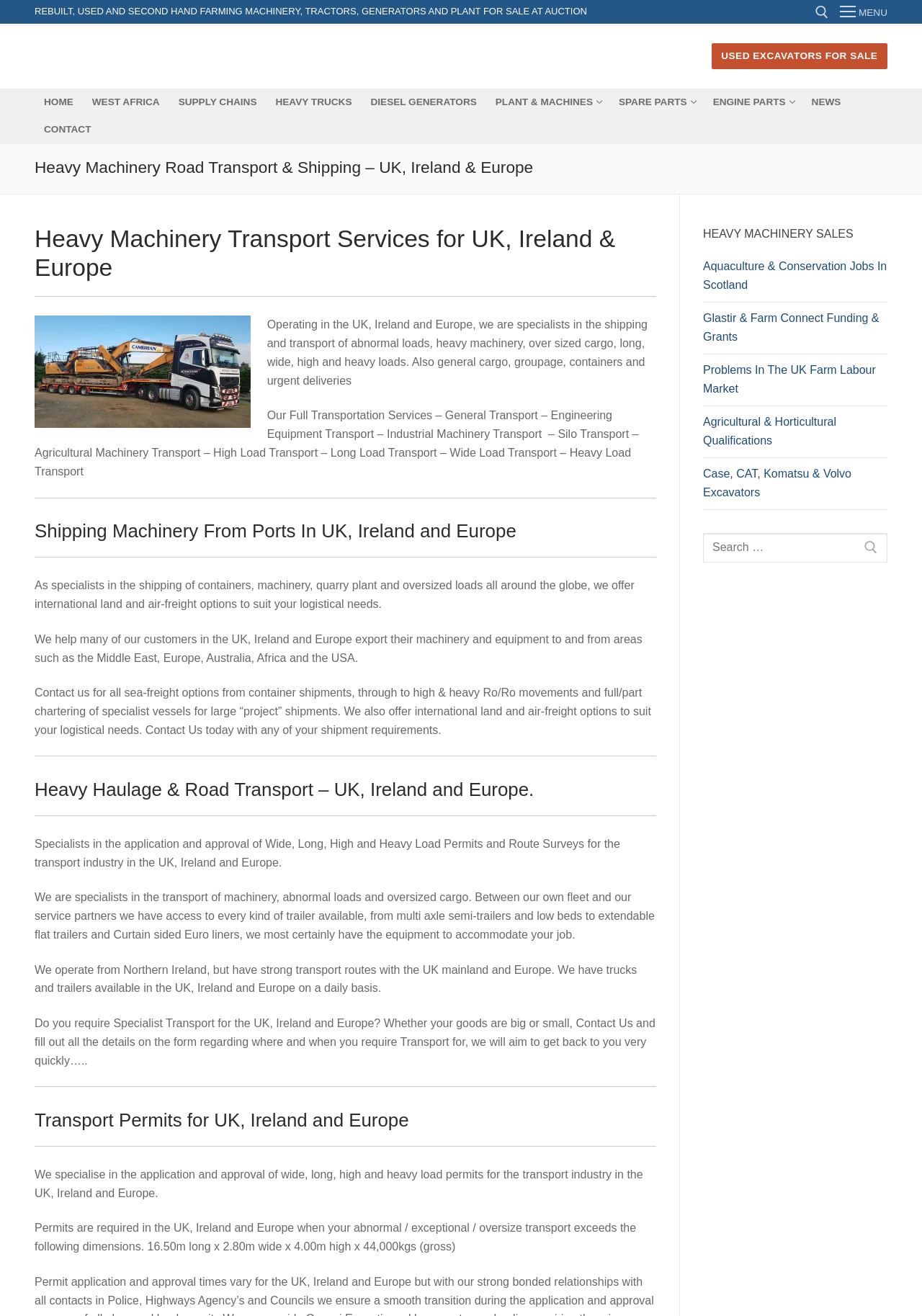Please extract the primary headline from the webpage.

Heavy Machinery Road Transport & Shipping – UK, Ireland & Europe